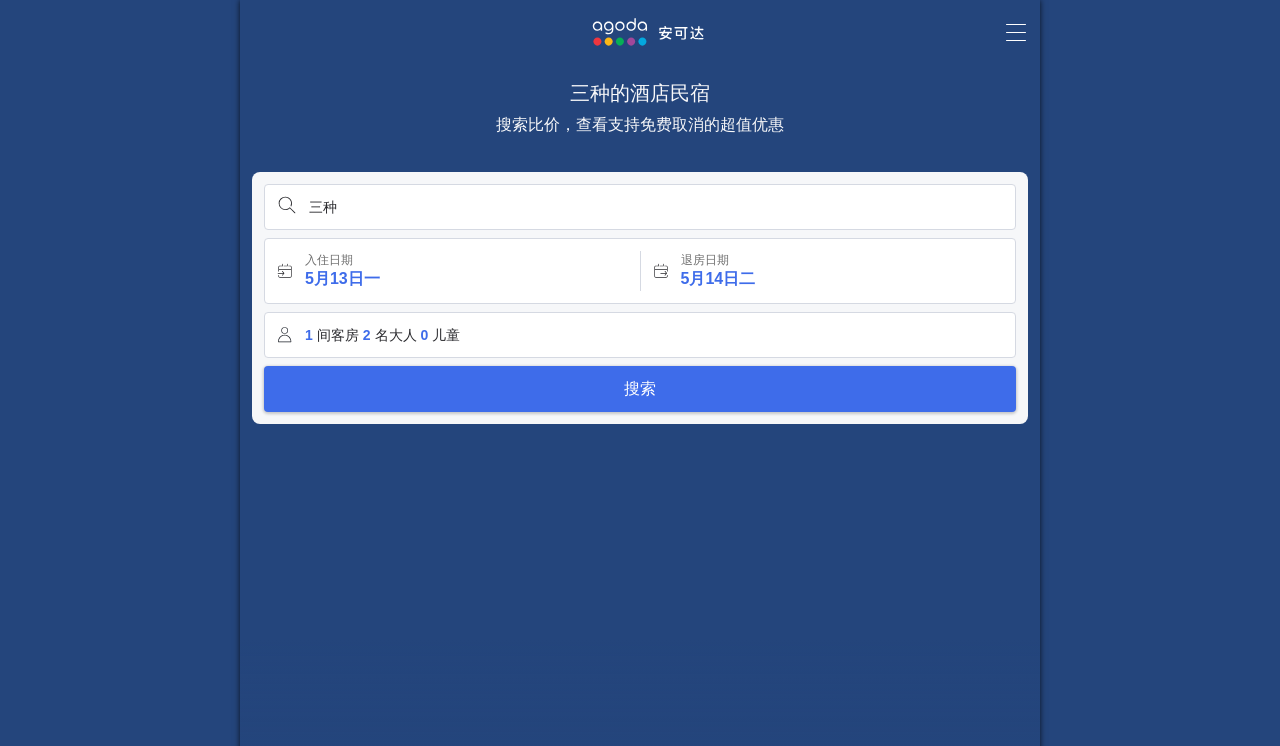Determine the bounding box of the UI element mentioned here: "1间客房2名大人0儿童". The coordinates must be in the format [left, top, right, bottom] with values ranging from 0 to 1.

[0.207, 0.42, 0.793, 0.479]